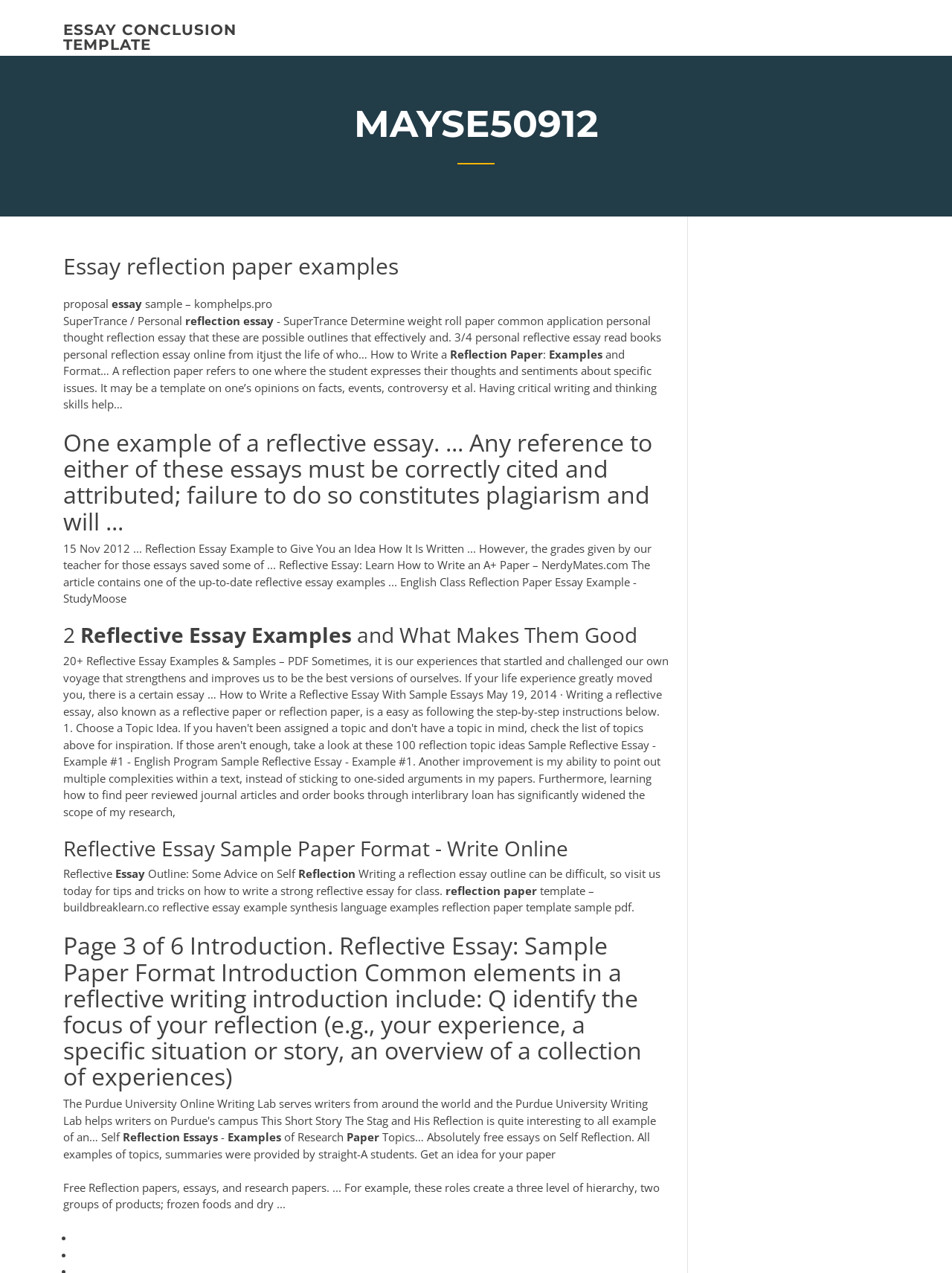Answer this question in one word or a short phrase: What is the main topic of this webpage?

Essay reflection paper examples